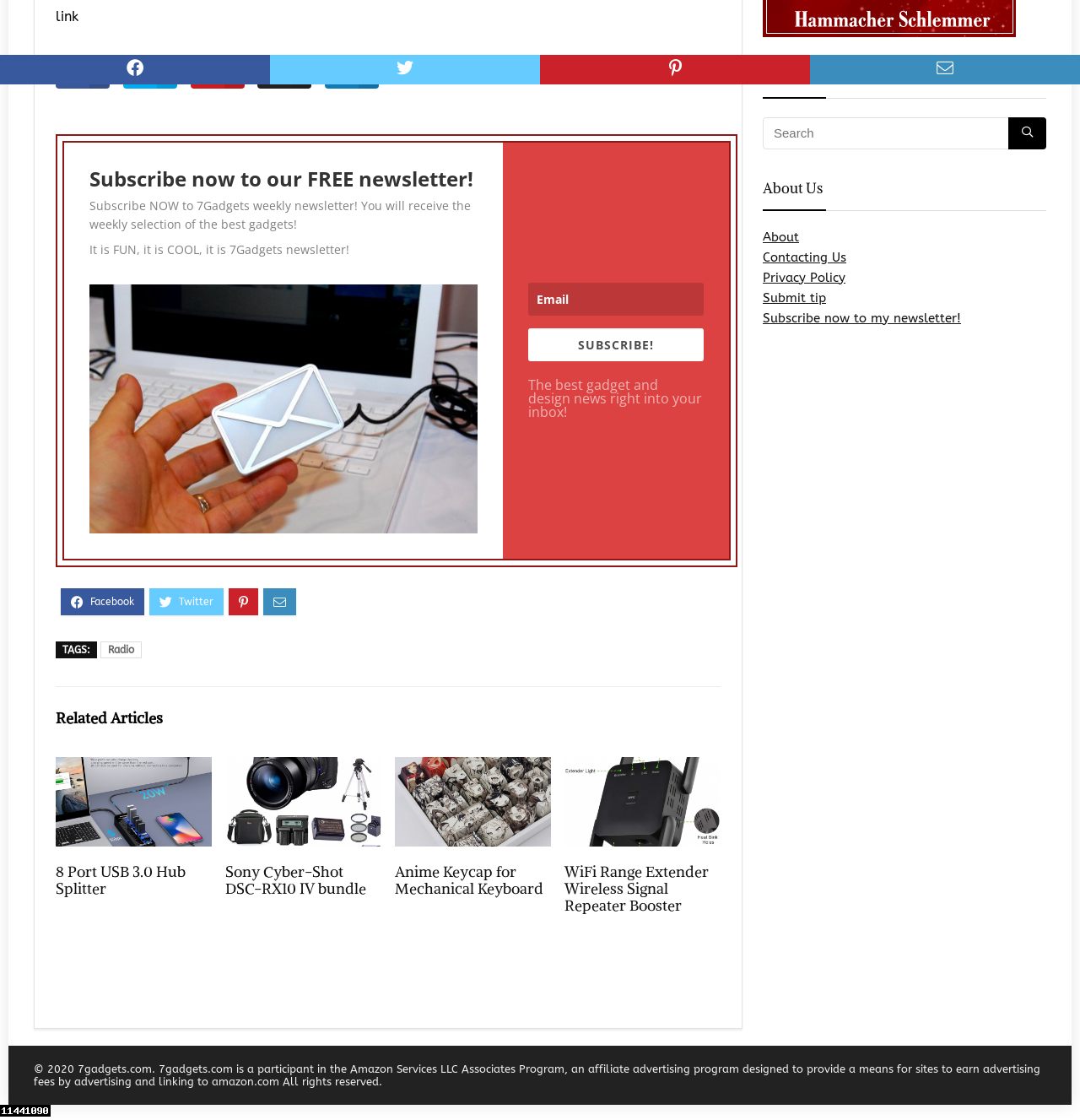Please identify the bounding box coordinates of where to click in order to follow the instruction: "go to A-CLASS-DRIVING homepage".

None